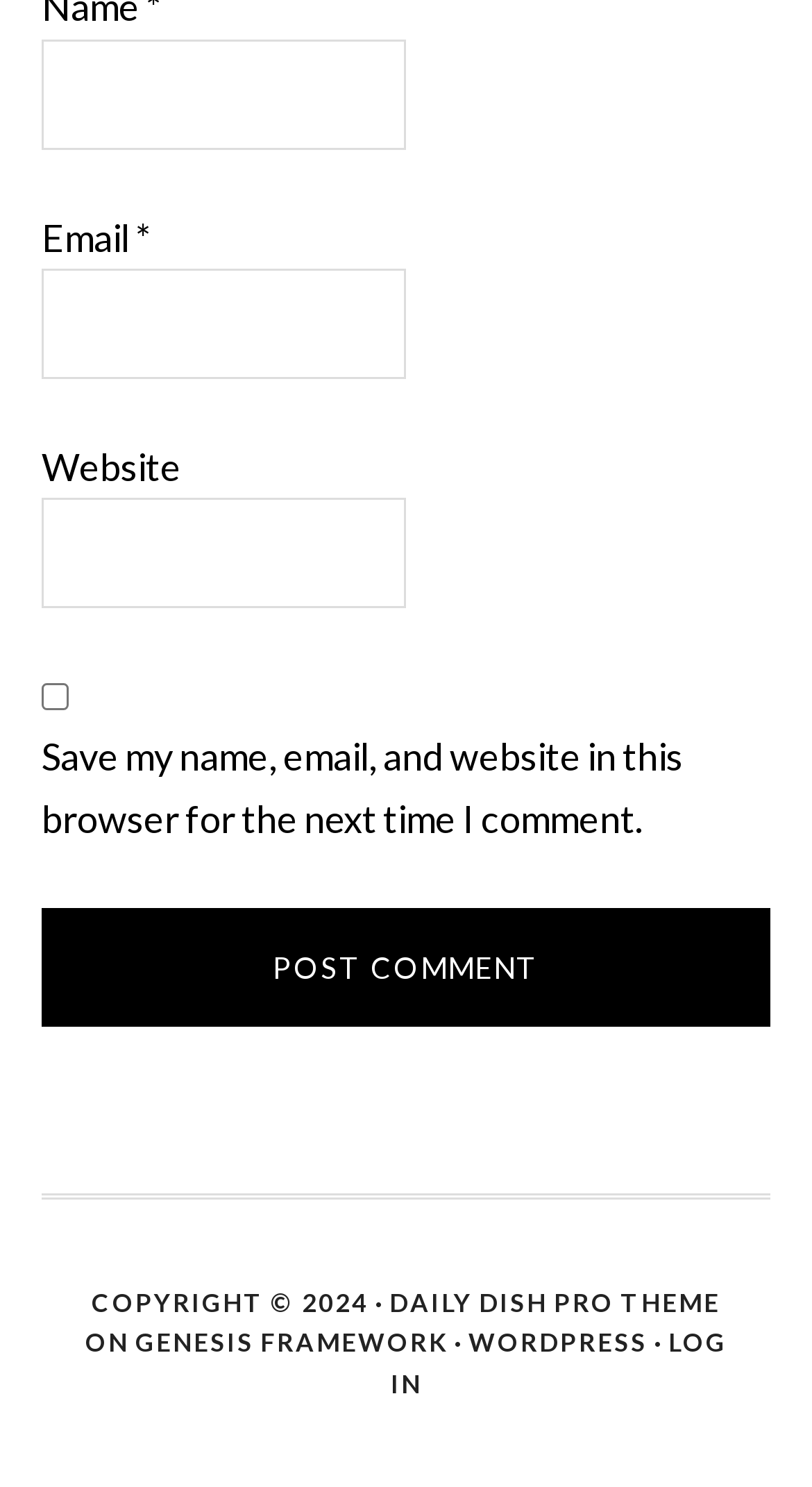Provide your answer in one word or a succinct phrase for the question: 
What is the text on the button?

Post Comment